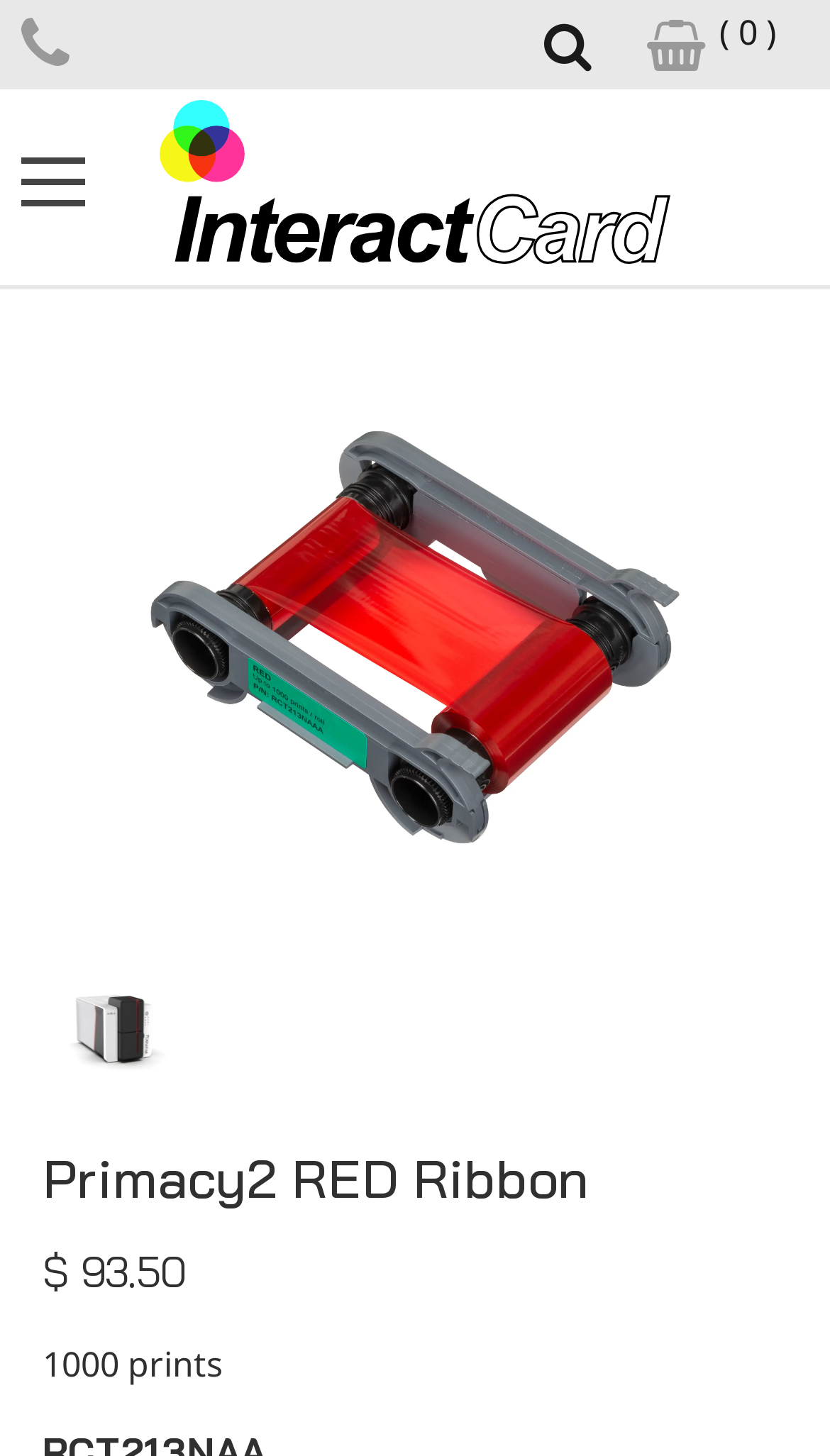What is the name of the card printer?
Your answer should be a single word or phrase derived from the screenshot.

Primacy2